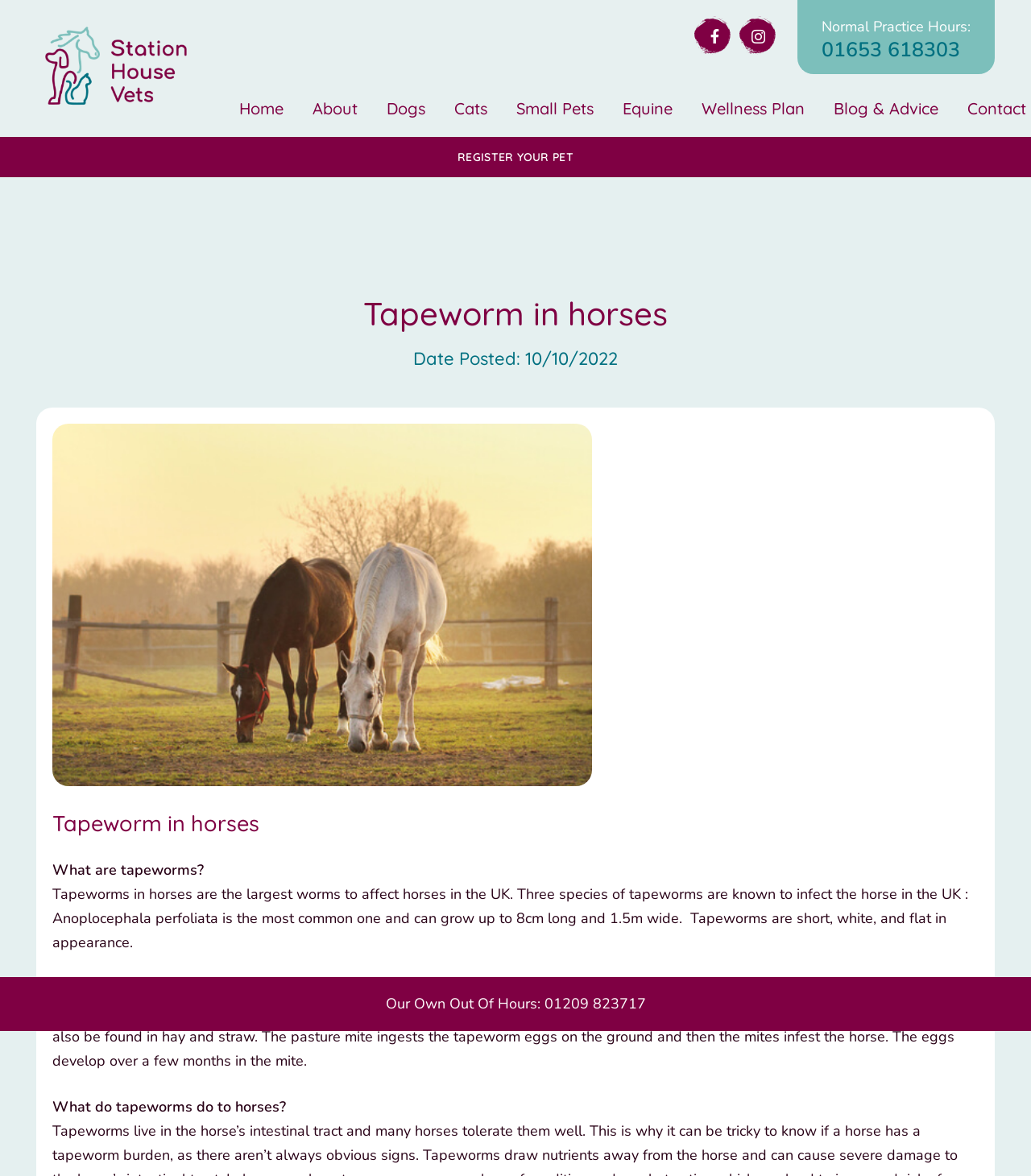Pinpoint the bounding box coordinates of the element to be clicked to execute the instruction: "Register your pet".

[0.444, 0.129, 0.556, 0.138]